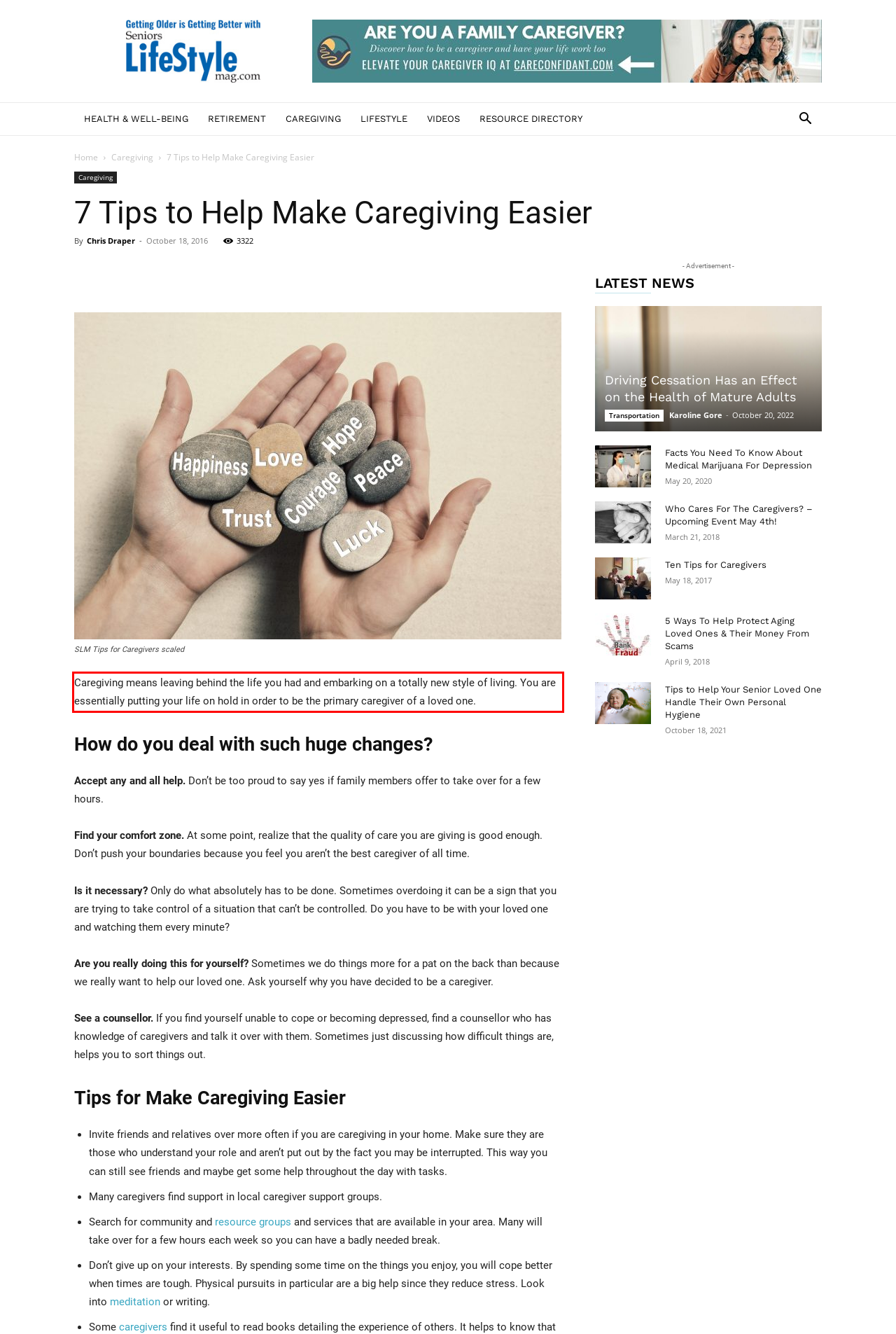Using the provided screenshot of a webpage, recognize and generate the text found within the red rectangle bounding box.

Caregiving means leaving behind the life you had and embarking on a totally new style of living. You are essentially putting your life on hold in order to be the primary caregiver of a loved one.